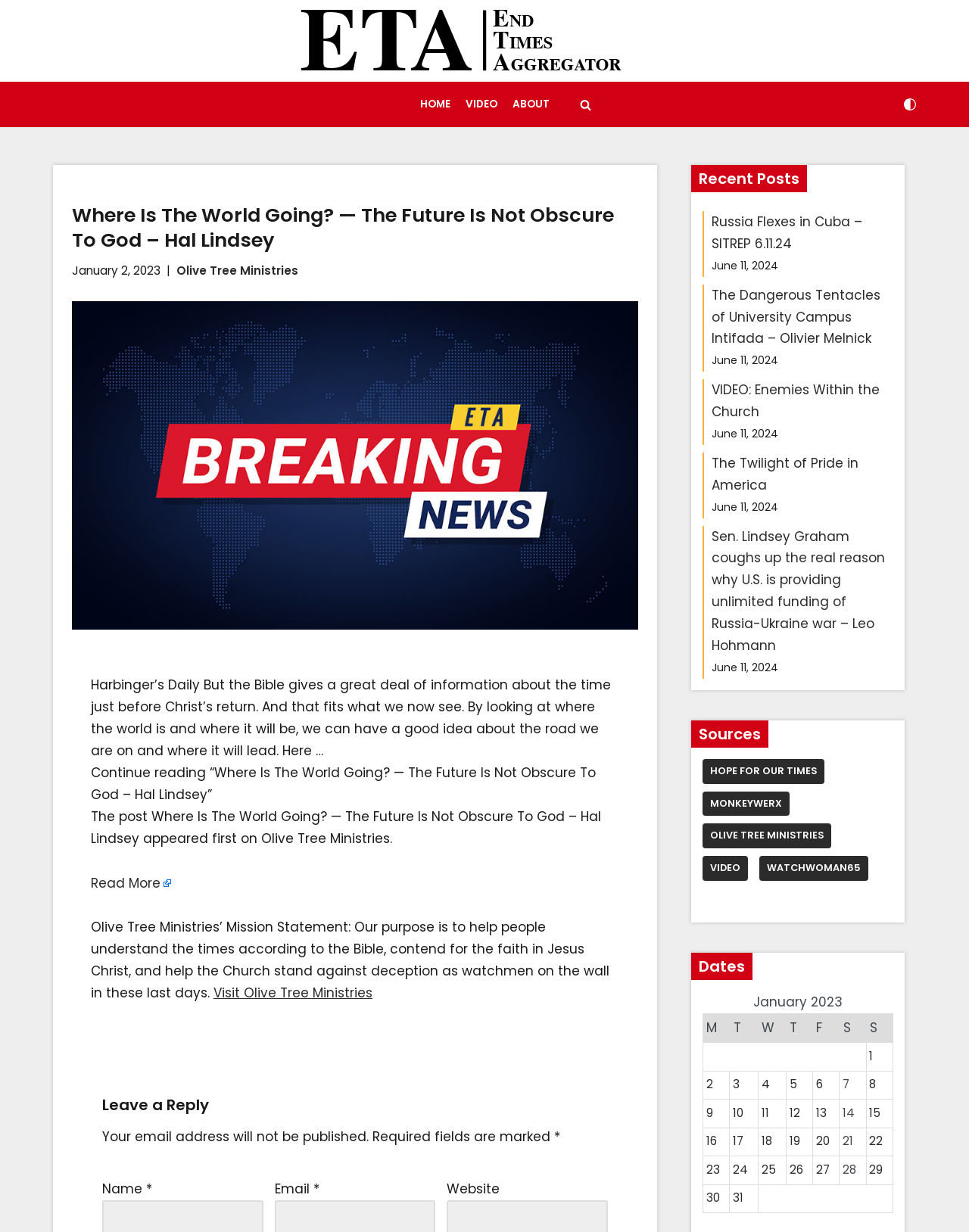Could you provide the bounding box coordinates for the portion of the screen to click to complete this instruction: "Leave a reply"?

[0.105, 0.889, 0.627, 0.905]